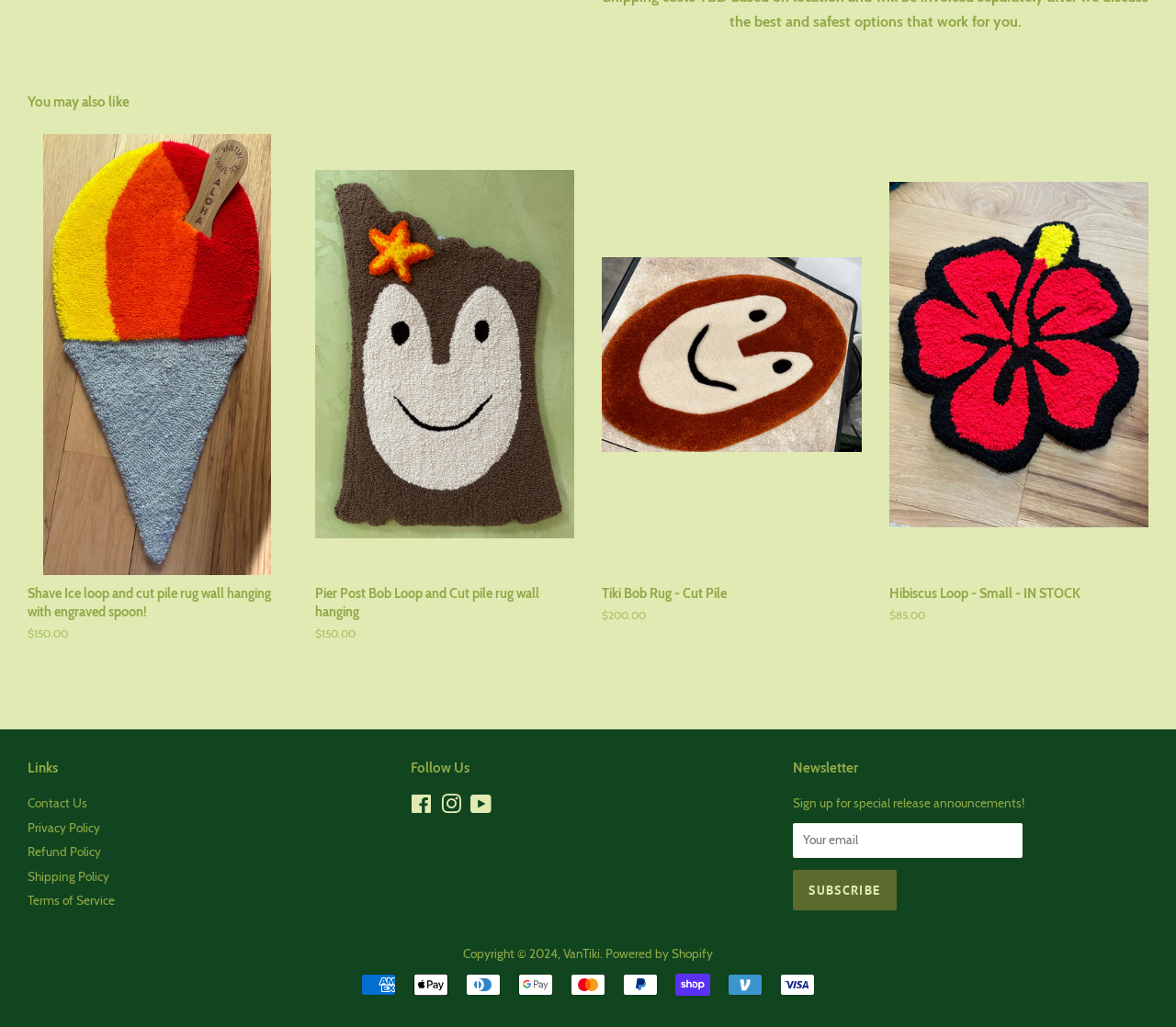Specify the bounding box coordinates of the area that needs to be clicked to achieve the following instruction: "View Shave Ice loop and cut pile rug wall hanging with engraved spoon!".

[0.023, 0.131, 0.244, 0.657]